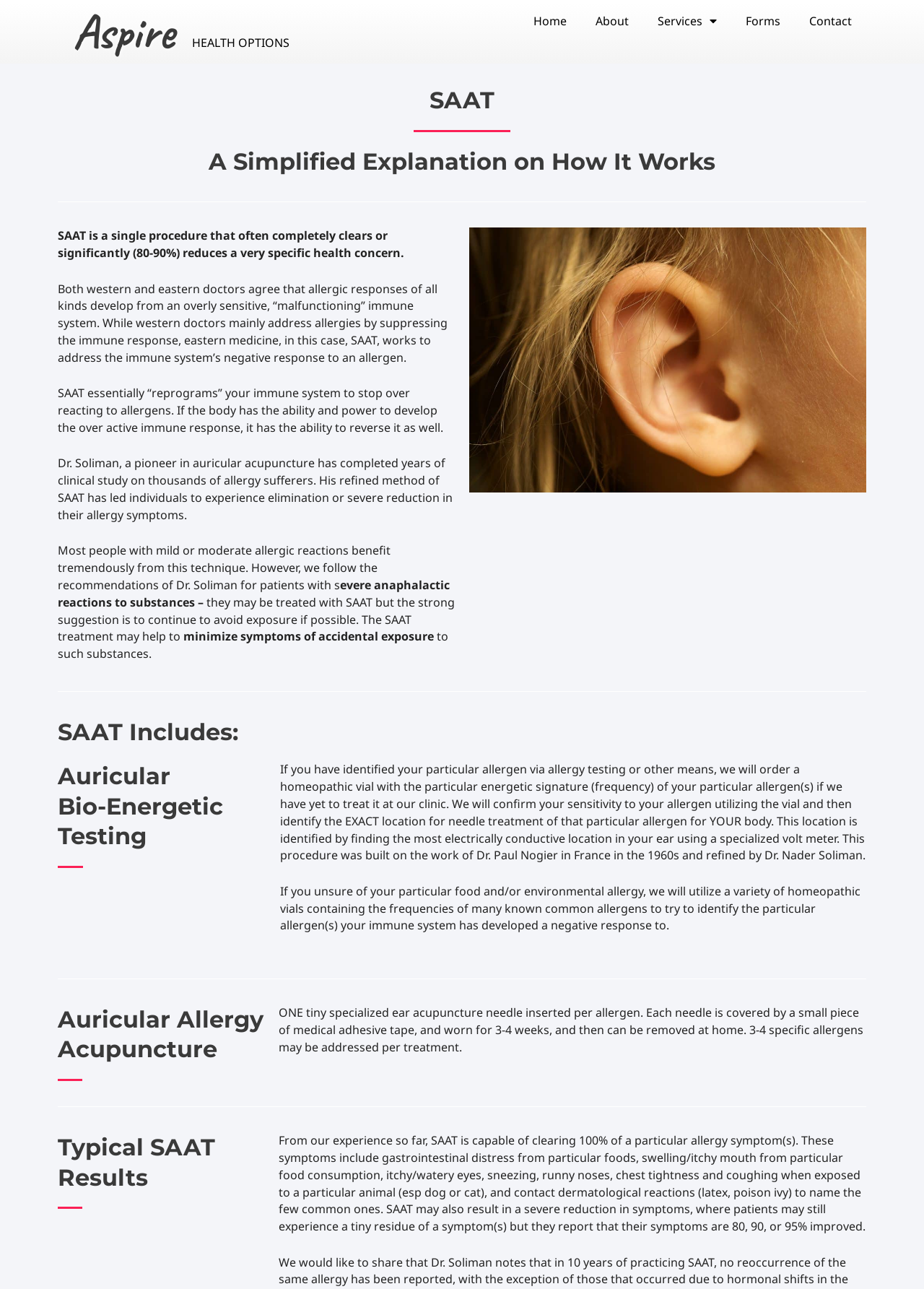Please analyze the image and provide a thorough answer to the question:
What is the typical result of SAAT?

According to the webpage, from the experience so far, SAAT is capable of clearing 100% of a particular allergy symptom(s), and may also result in a severe reduction in symptoms, where patients may still experience a tiny residue of a symptom(s) but they report that their symptoms are 80, 90, or 95% improved.